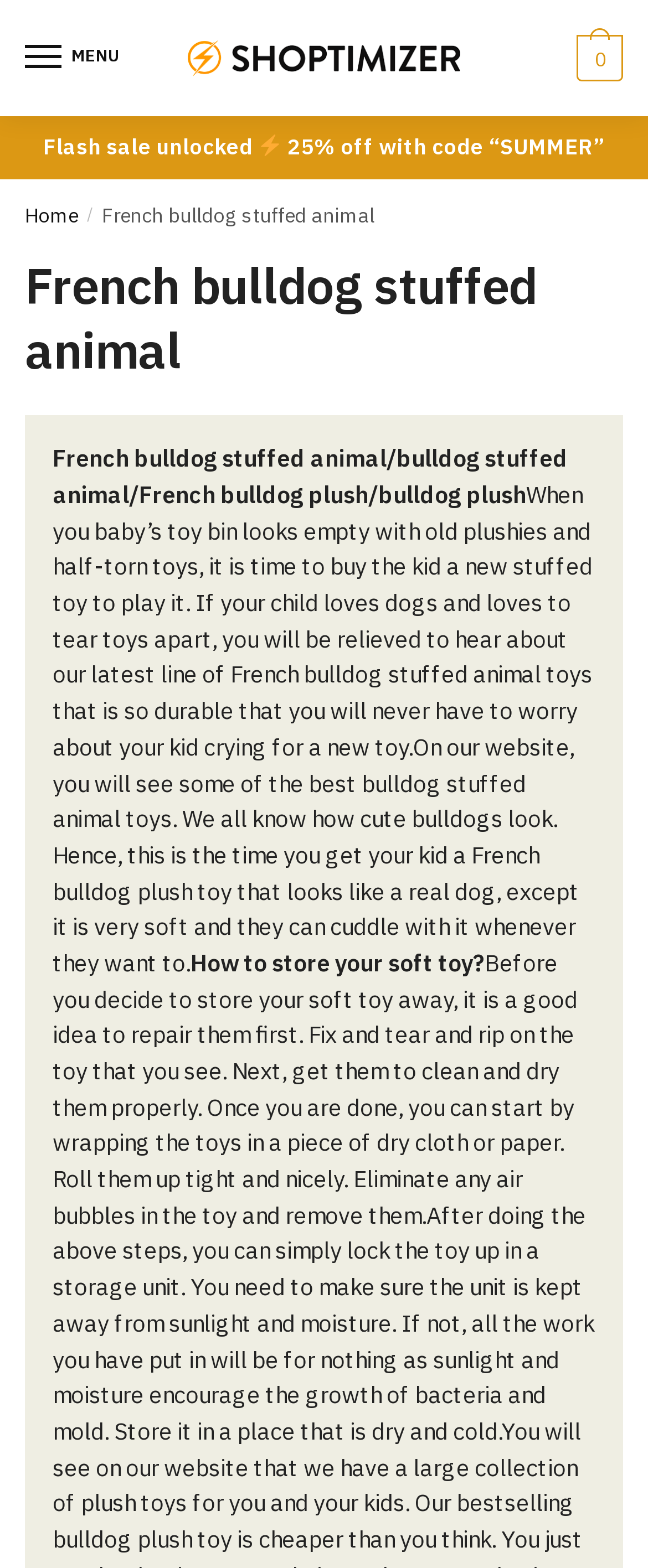What is the purpose of the French bulldog plush toy?
Please give a detailed and elaborate answer to the question based on the image.

According to the webpage, the French bulldog plush toy is designed for kids to play with and cuddle, as mentioned in the description of the toy.